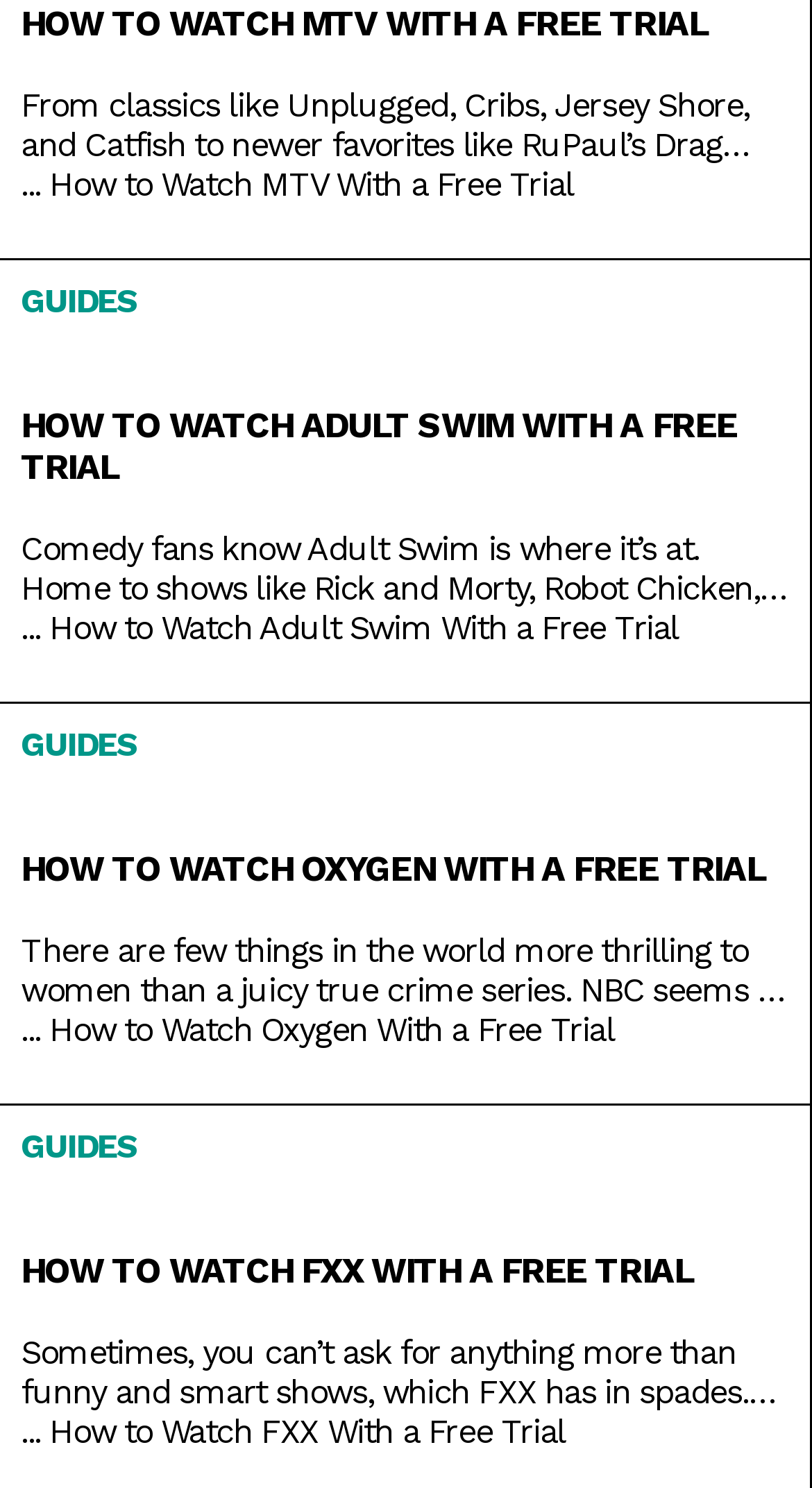Based on the provided description, "Guides", find the bounding box of the corresponding UI element in the screenshot.

[0.026, 0.757, 0.972, 0.783]